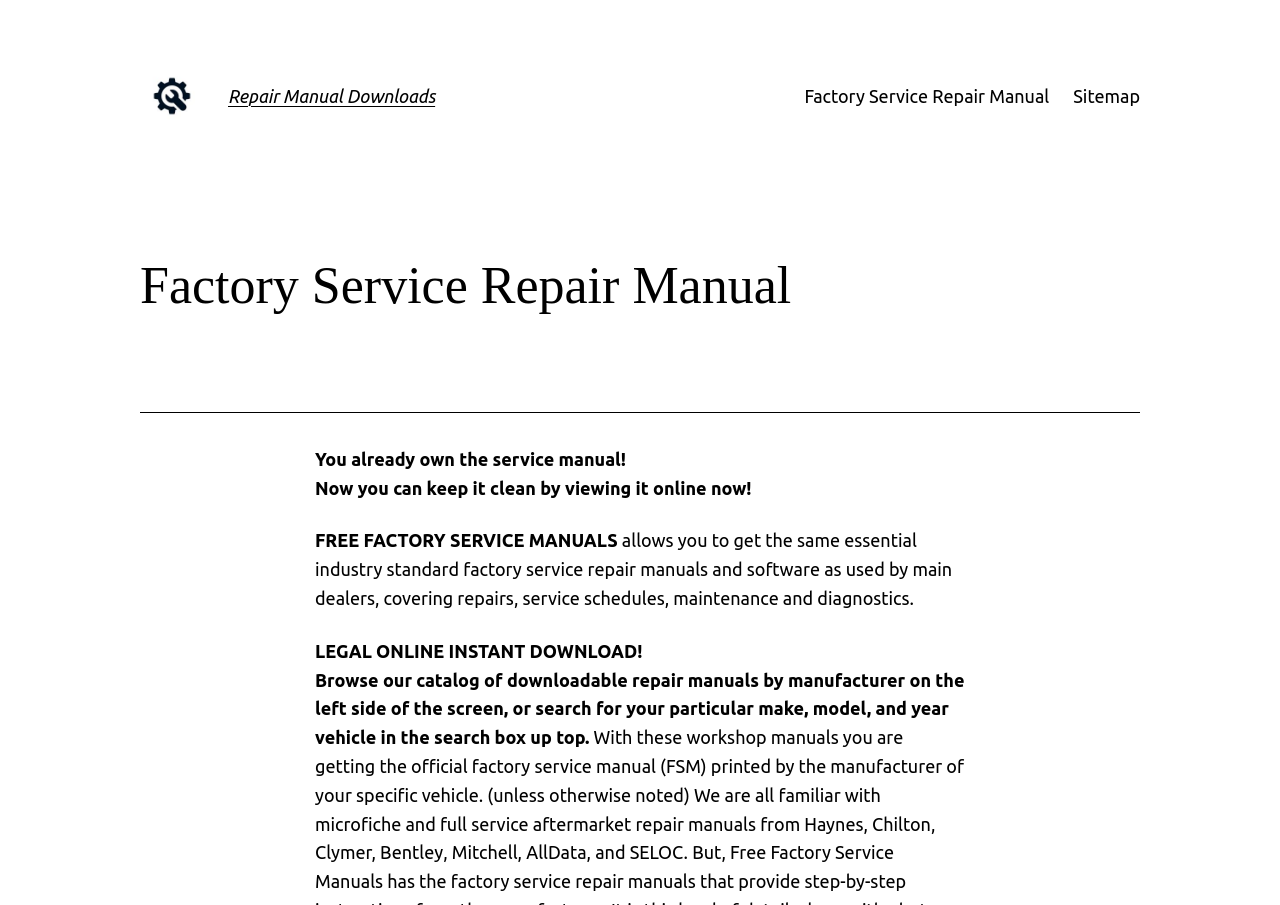Based on the element description, predict the bounding box coordinates (top-left x, top-left y, bottom-right x, bottom-right y) for the UI element in the screenshot: Factory Service Repair Manual

[0.628, 0.09, 0.82, 0.122]